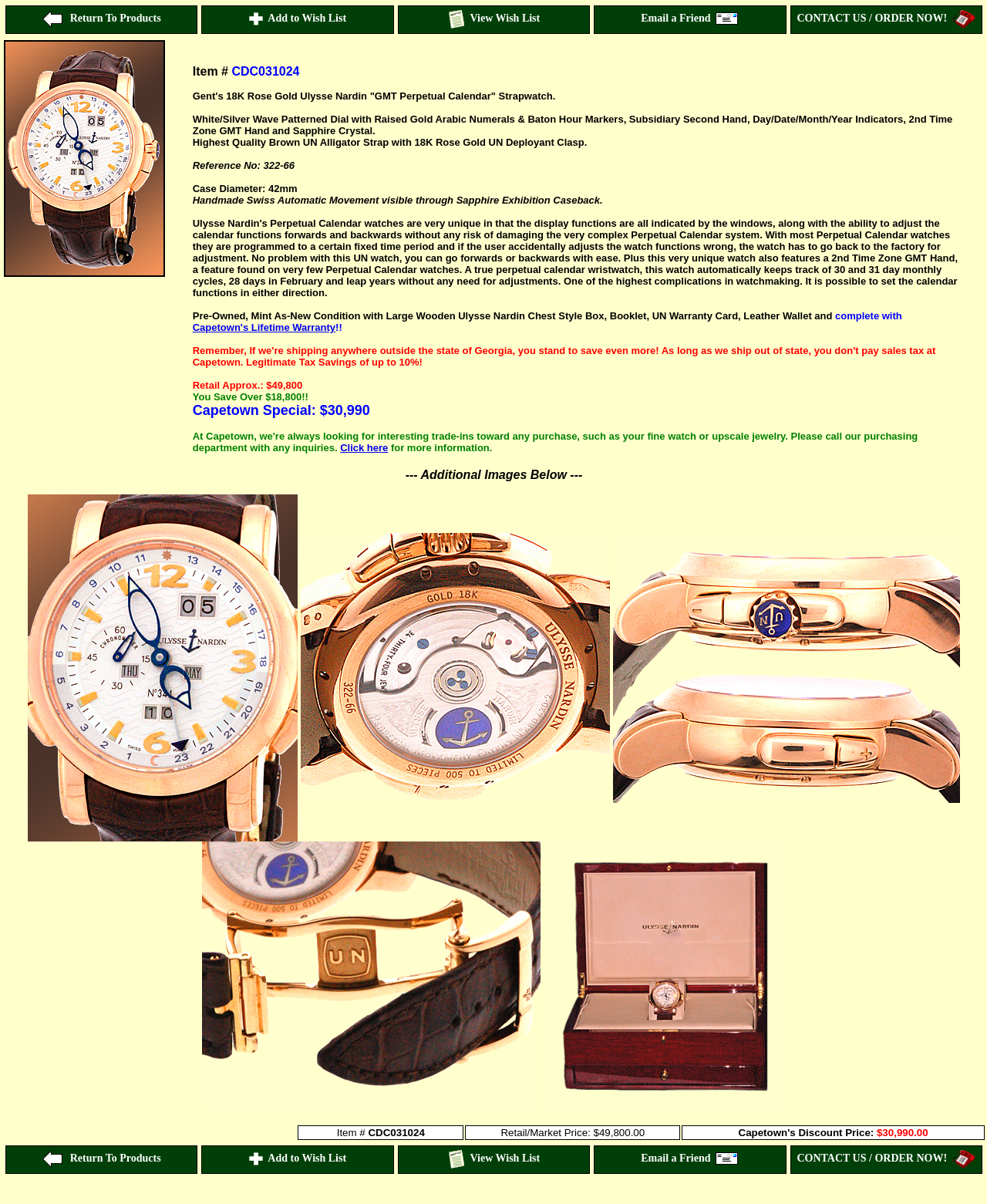What is the brand of the watch?
Using the image as a reference, answer the question with a short word or phrase.

Ulysse Nardin